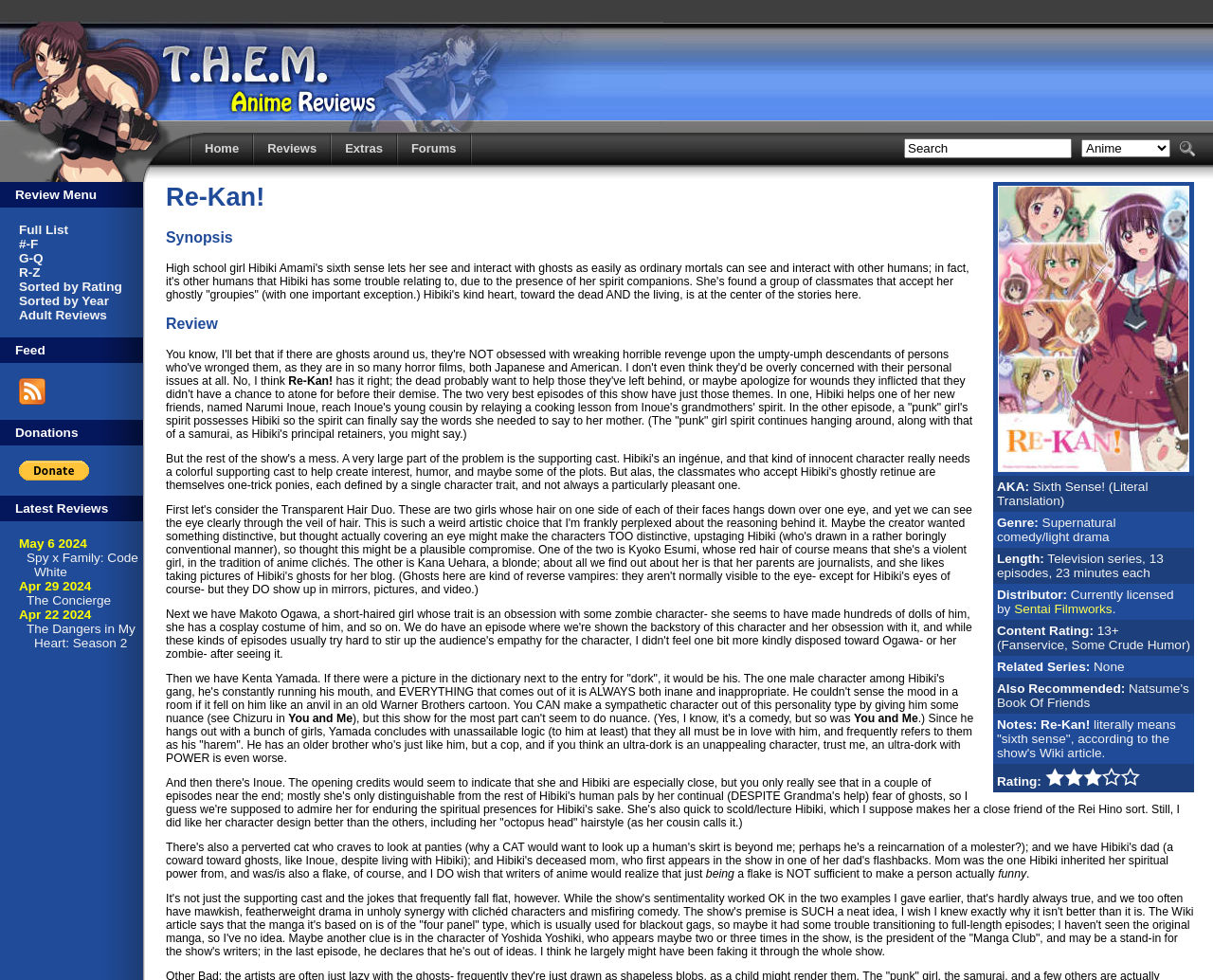Please specify the bounding box coordinates of the clickable section necessary to execute the following command: "Search for anime".

[0.745, 0.141, 0.884, 0.162]